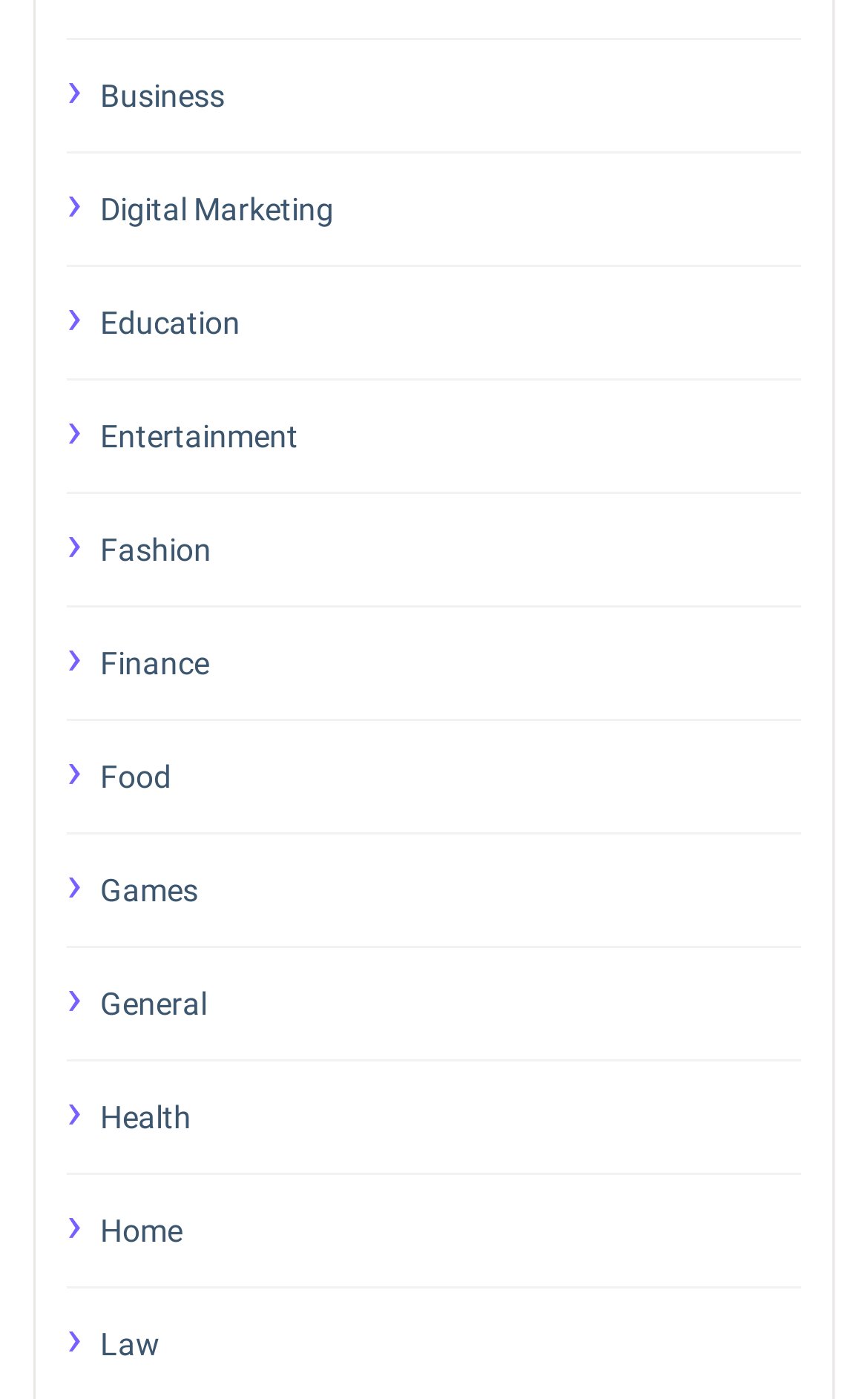With reference to the image, please provide a detailed answer to the following question: How many categories are available?

I counted the number of links available on the webpage, and there are 12 categories listed, including Business, Digital Marketing, Education, Entertainment, Fashion, Finance, Food, Games, General, Health, Home, and Law.